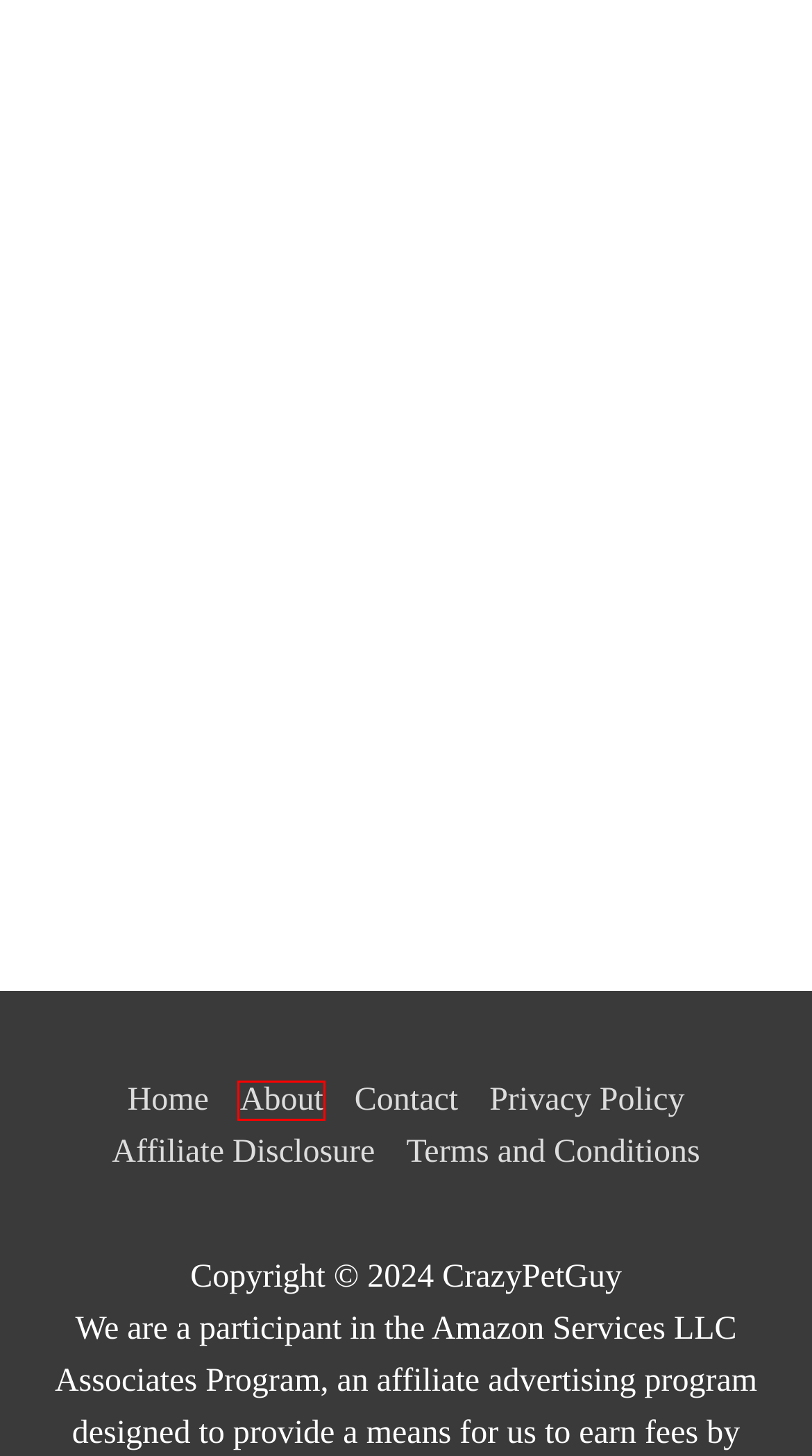Review the screenshot of a webpage that includes a red bounding box. Choose the webpage description that best matches the new webpage displayed after clicking the element within the bounding box. Here are the candidates:
A. Privacy Policy
B. Blog
C. Terms and Conditions
D. Affiliate Disclosure
E. About Crazy Pet Guy
F. Home
G. Contact
H. How Often Should A Dog Be Bred?

E